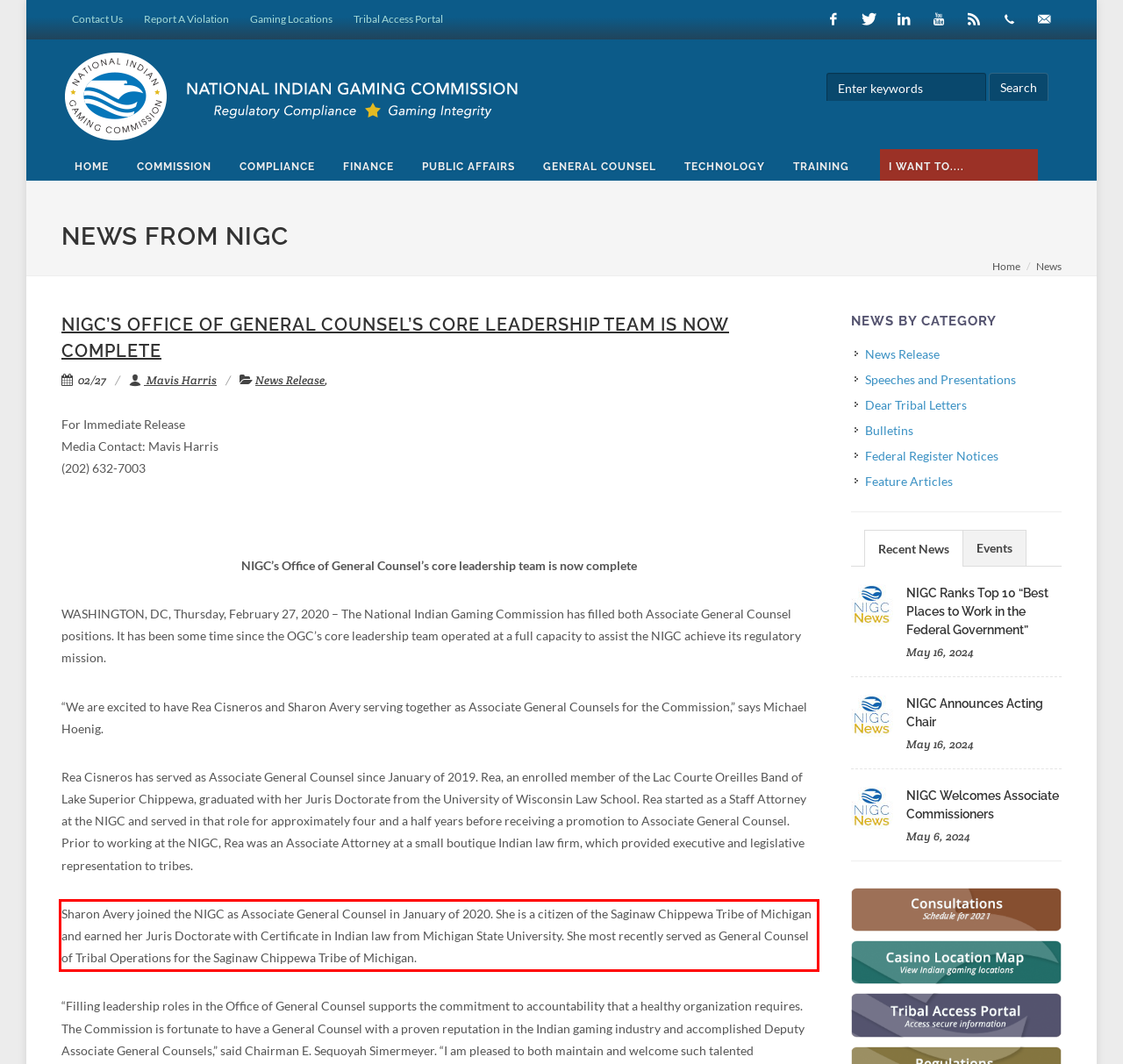You are presented with a screenshot containing a red rectangle. Extract the text found inside this red bounding box.

Sharon Avery joined the NIGC as Associate General Counsel in January of 2020. She is a citizen of the Saginaw Chippewa Tribe of Michigan and earned her Juris Doctorate with Certificate in Indian law from Michigan State University. She most recently served as General Counsel of Tribal Operations for the Saginaw Chippewa Tribe of Michigan.